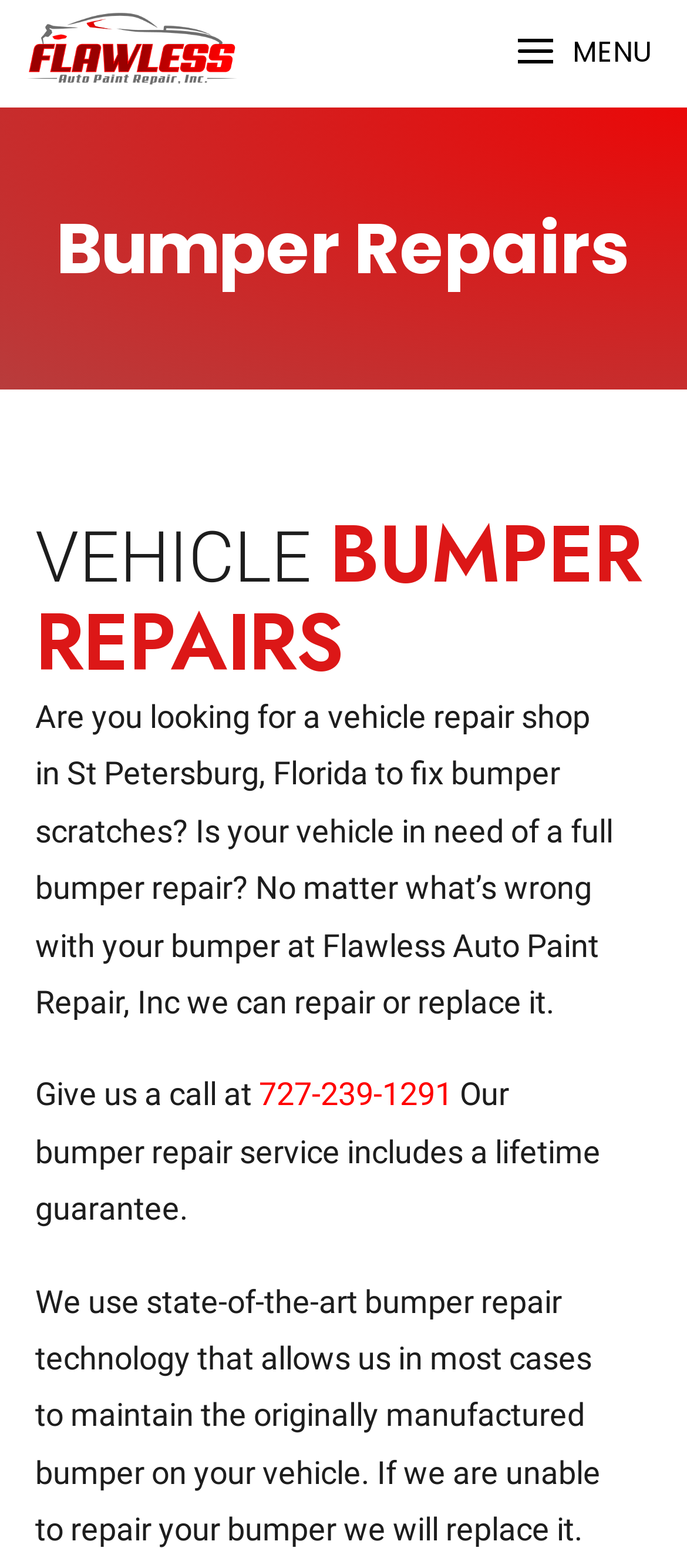What is guaranteed in the bumper repair service?
From the image, respond with a single word or phrase.

Lifetime guarantee